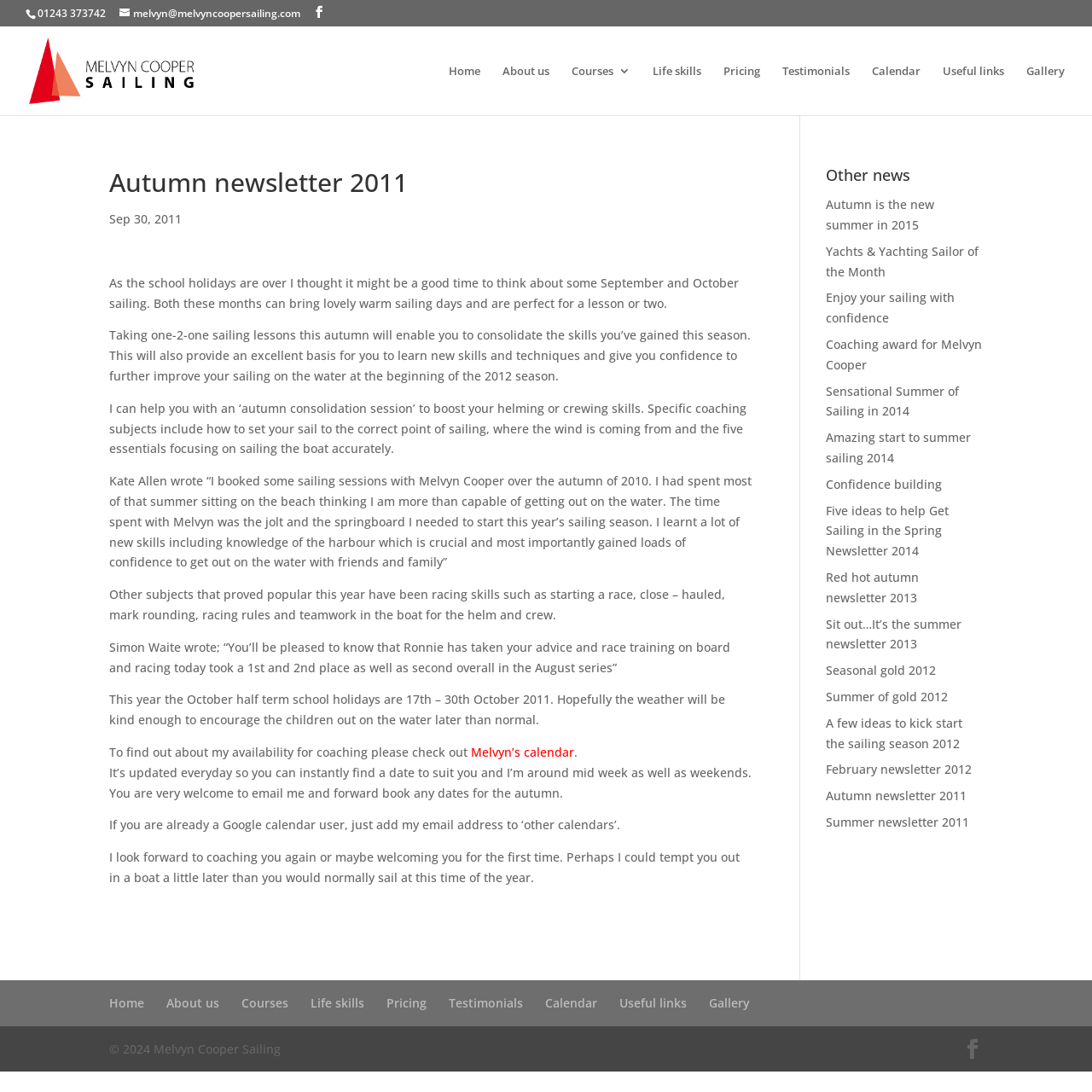What is the phone number at the top of the page?
Using the visual information, answer the question in a single word or phrase.

01243 373742